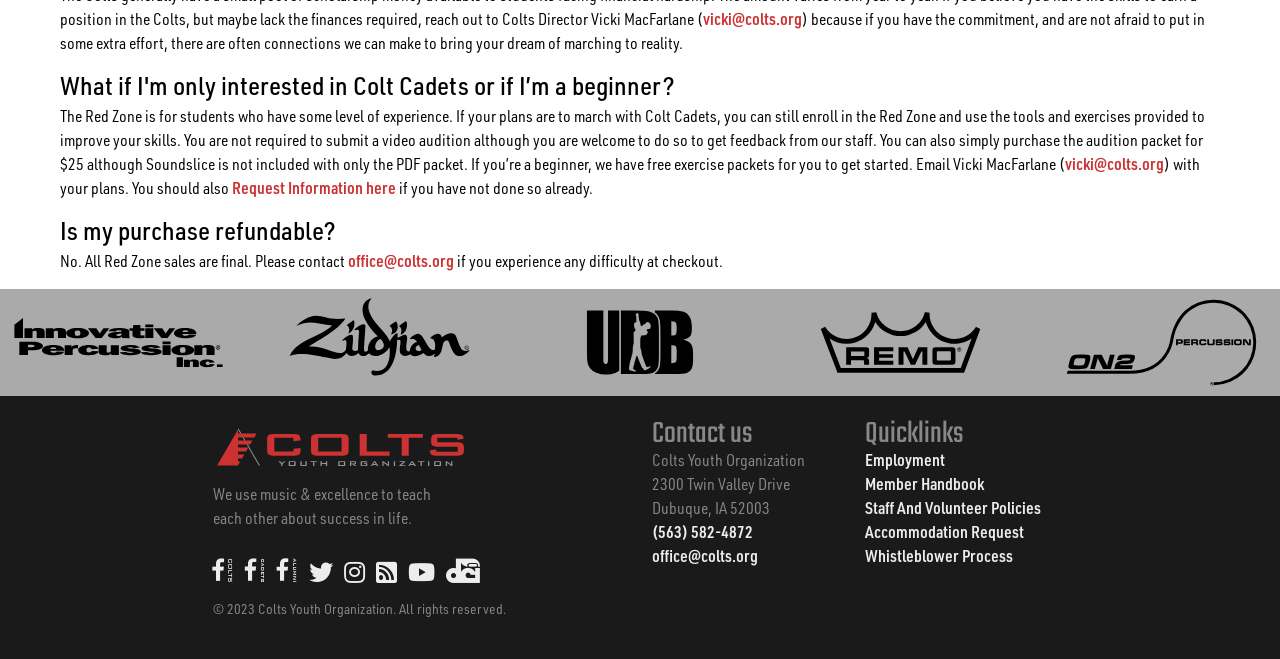Please find the bounding box coordinates for the clickable element needed to perform this instruction: "Visit Innovative Percussion".

[0.009, 0.5, 0.176, 0.532]